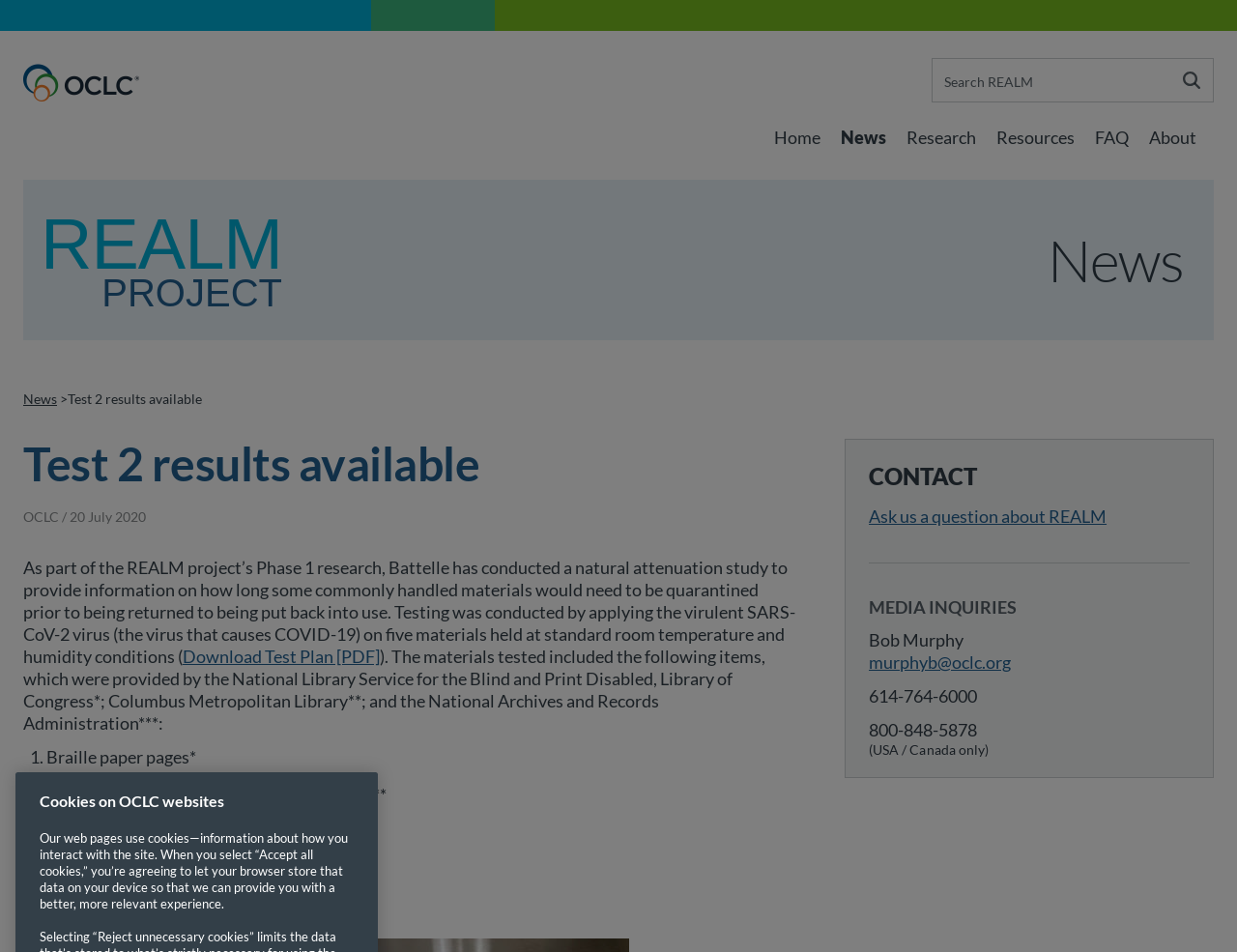Give a concise answer using only one word or phrase for this question:
What is the name of the project?

REALM project